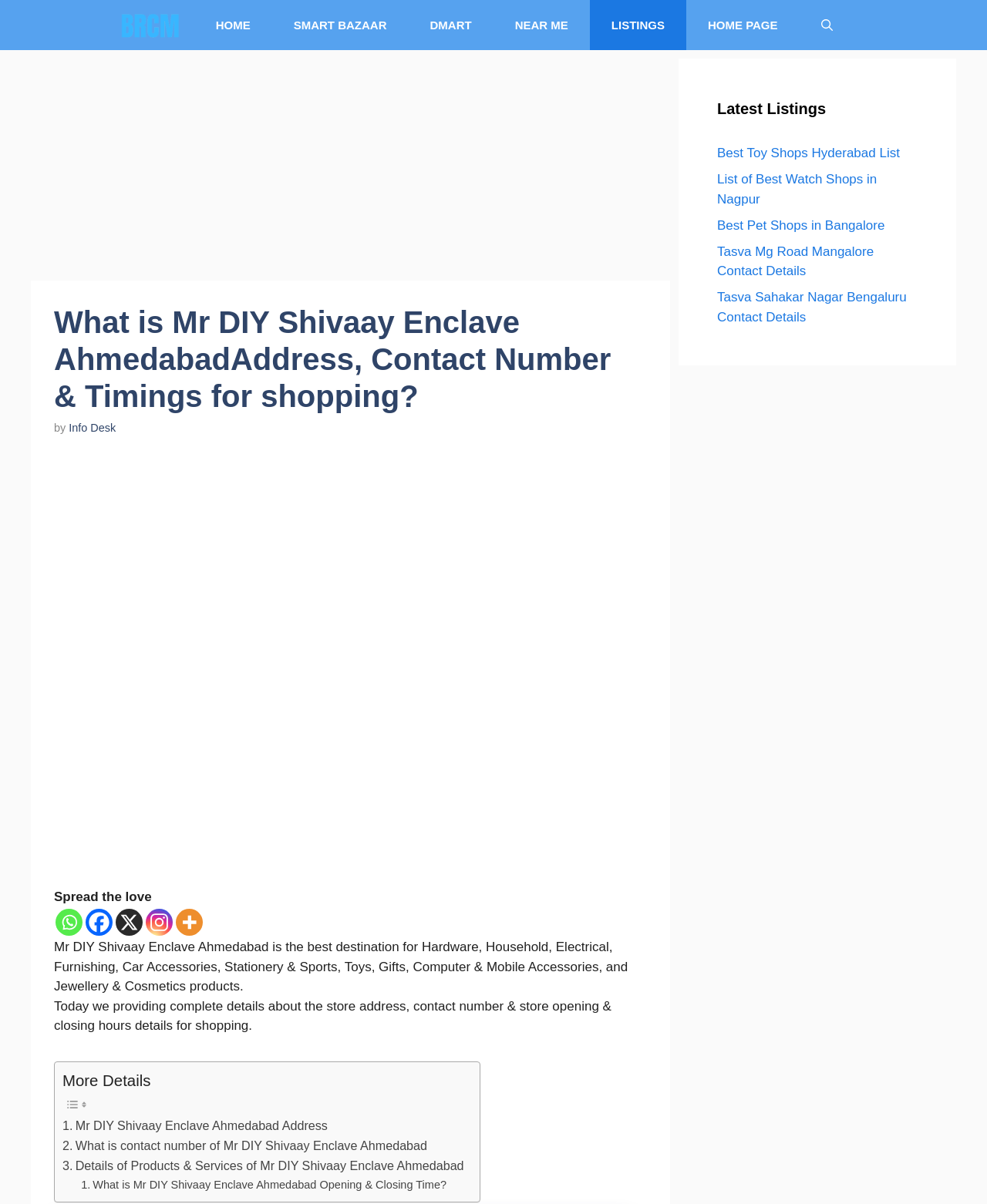Create a detailed narrative describing the layout and content of the webpage.

This webpage is about Mr DIY Shivaay Enclave Ahmedabad, providing information on its address, contact number, and timings for shopping. At the top, there is a navigation bar with 8 links, including "HOME", "SMART BAZAAR", "DMART", and "NEAR ME". Below the navigation bar, there is a search bar link. 

On the left side of the page, there are three advertisements in the form of iframes. The main content area is divided into two sections. The top section has a heading with the same title as the webpage, followed by a brief description of Mr DIY Shivaay Enclave Ahmedabad and its products. There are also social media links, including Whatsapp, Facebook, Instagram, and more.

The bottom section of the main content area has a table with four links providing more details about the store, including its address, contact number, products, and opening and closing times. There are also two small images on the left side of the table.

On the right side of the page, there is a complementary section with a heading "Latest Listings" and five links to other shopping-related articles.